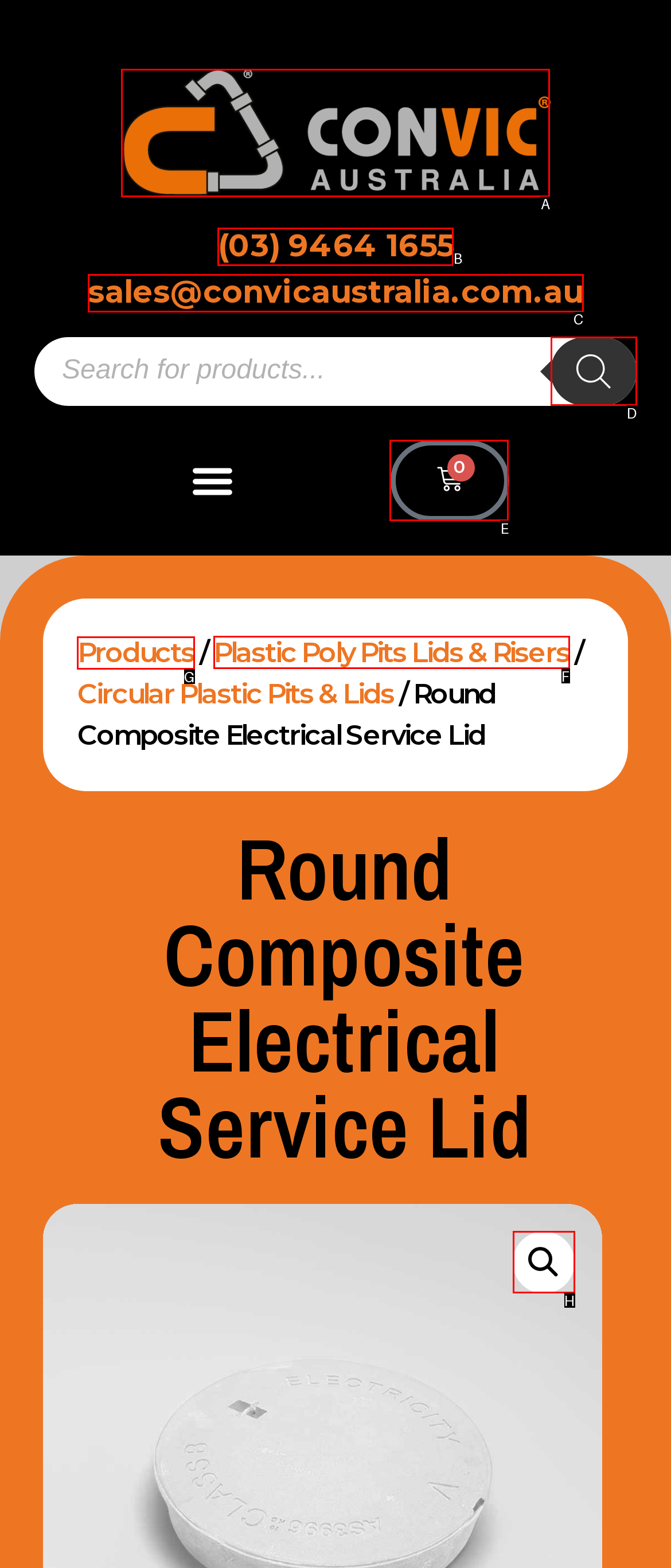Out of the given choices, which letter corresponds to the UI element required to Go to 'Home' page? Answer with the letter.

None